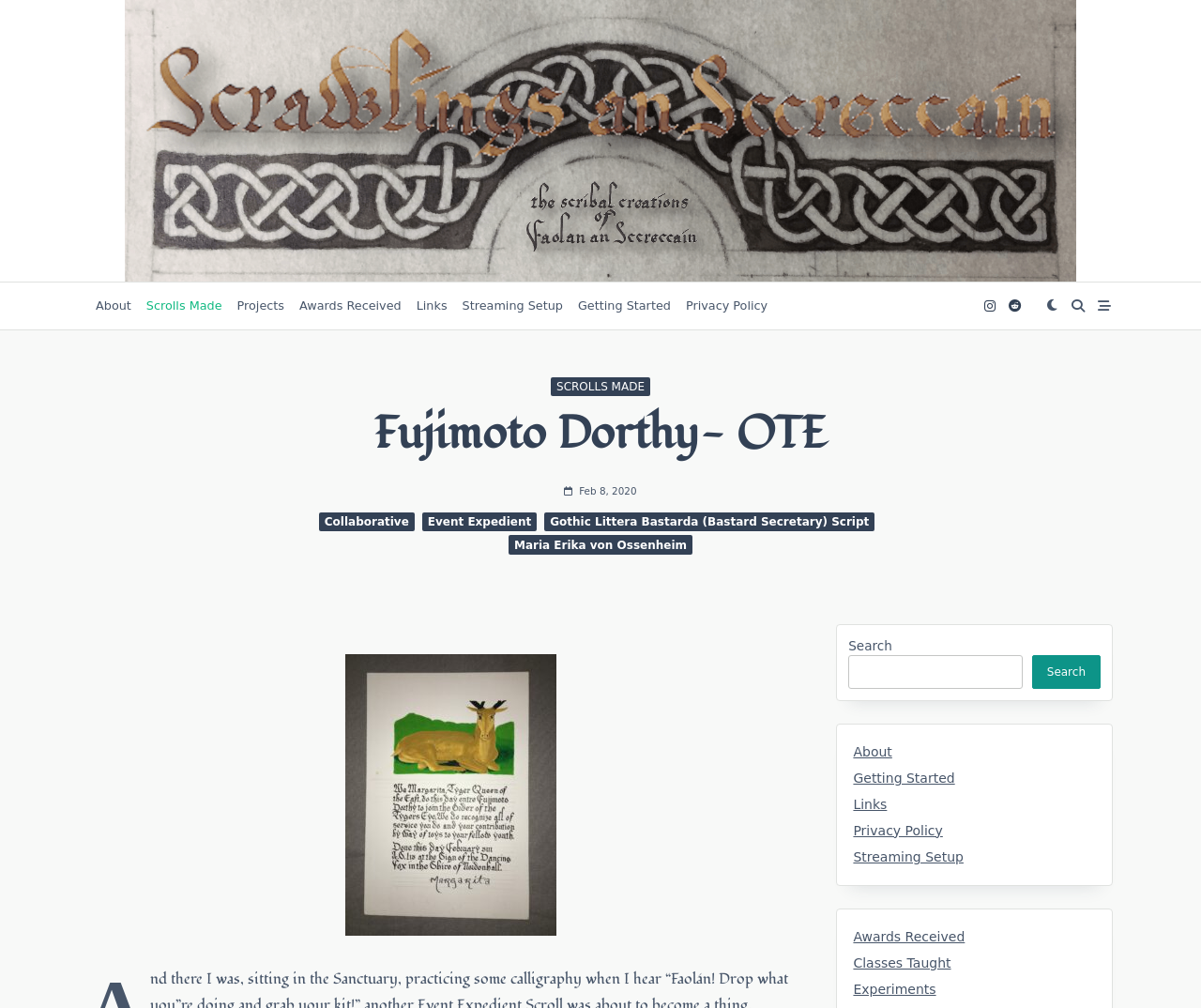Give a one-word or short phrase answer to the question: 
What is the type of script mentioned?

Gothic Littera Bastarda